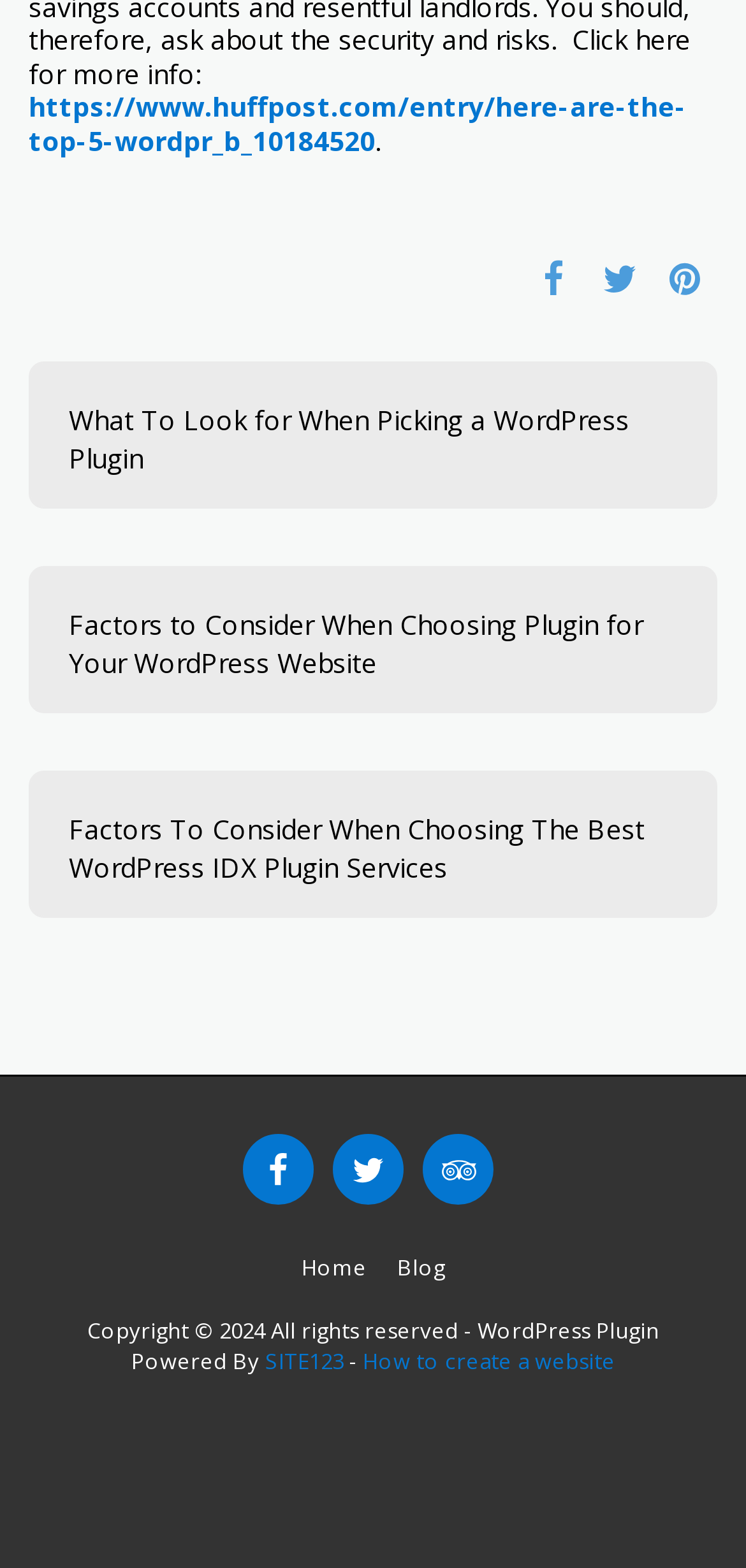Predict the bounding box coordinates for the UI element described as: "Home". The coordinates should be four float numbers between 0 and 1, presented as [left, top, right, bottom].

[0.404, 0.796, 0.491, 0.821]